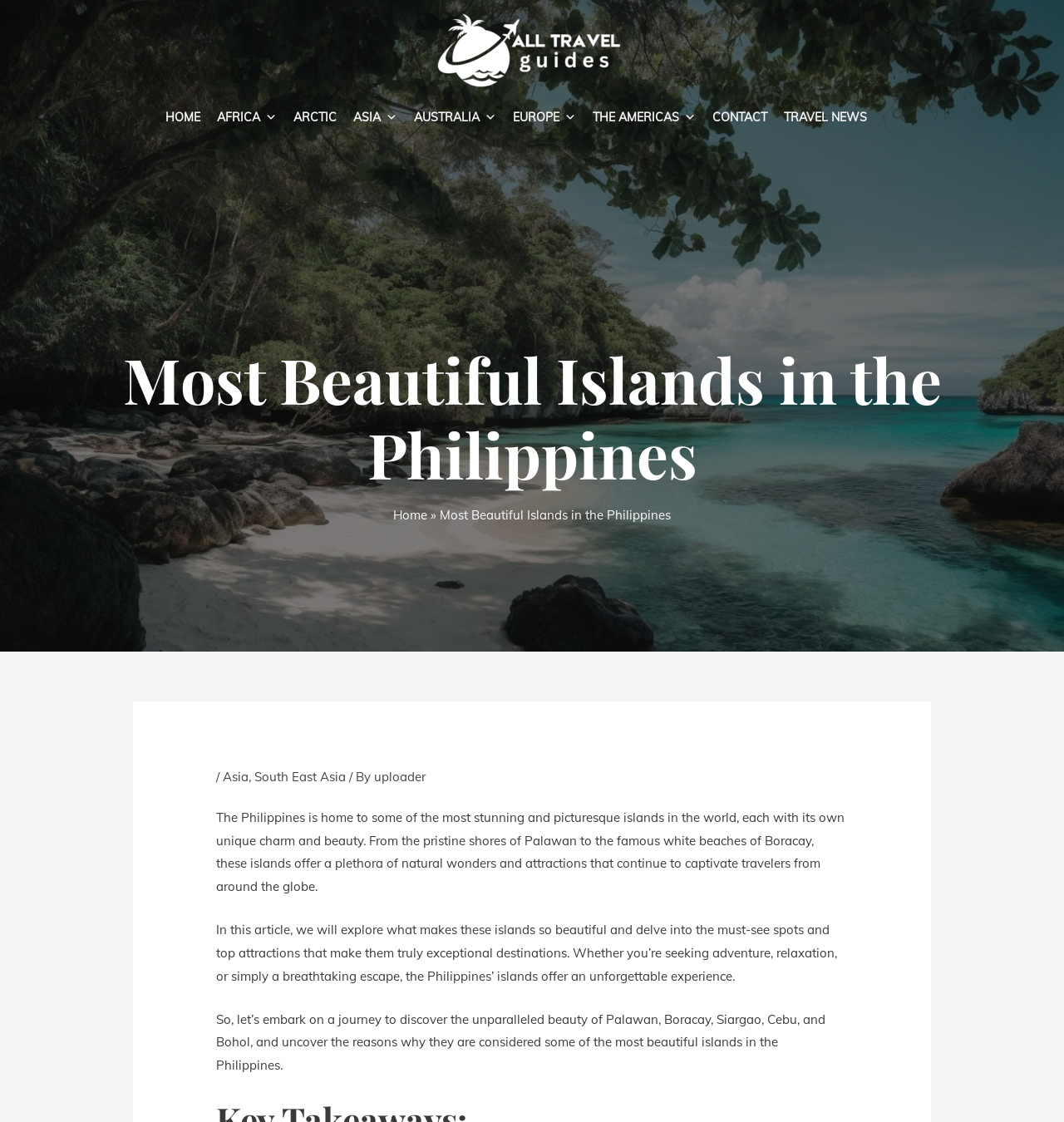Highlight the bounding box coordinates of the element you need to click to perform the following instruction: "View all travel guides."

[0.411, 0.011, 0.589, 0.079]